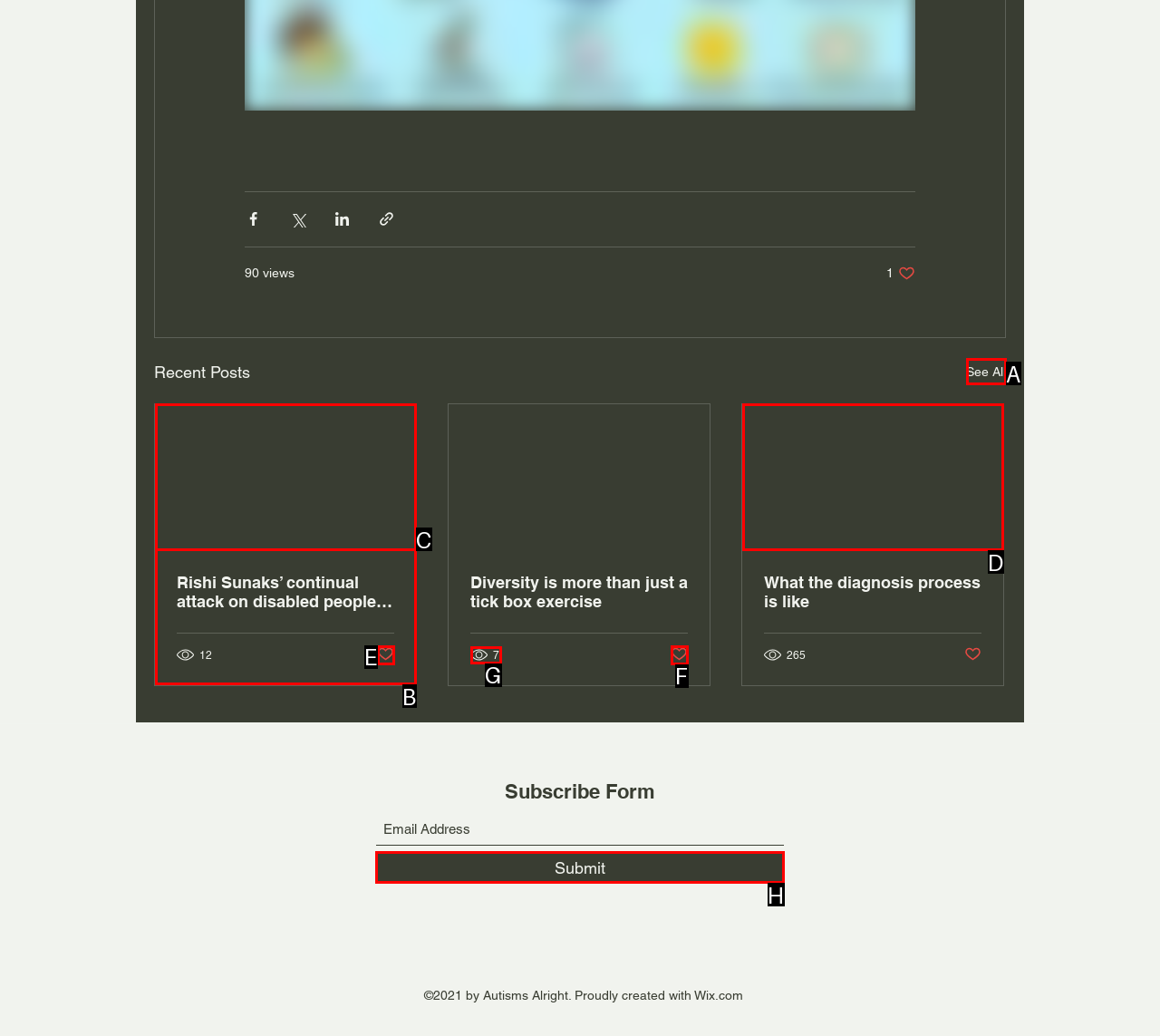Identify which lettered option completes the task: Submit the subscription form. Provide the letter of the correct choice.

H